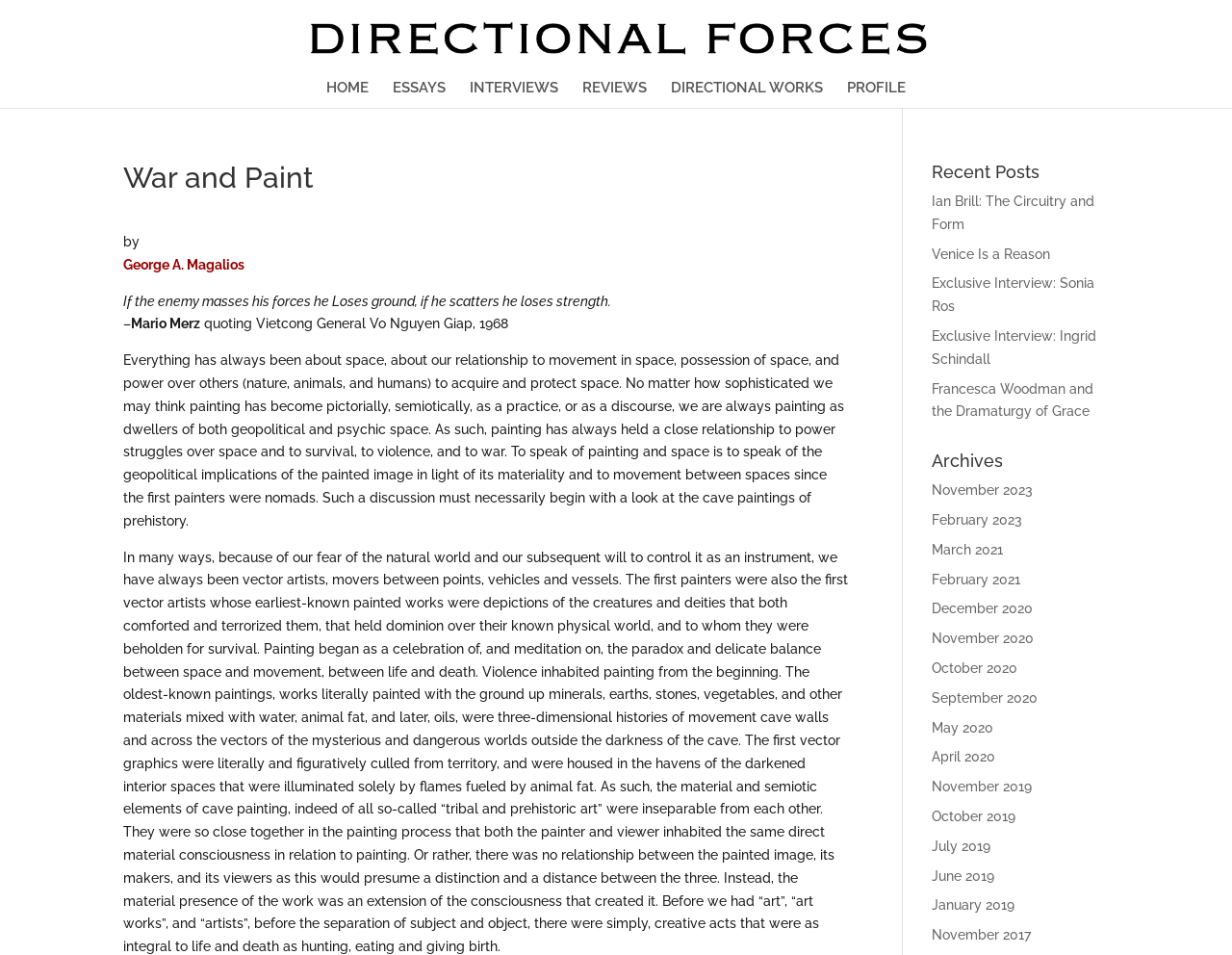What is the name of the general quoted in the essay?
Please look at the screenshot and answer in one word or a short phrase.

Vo Nguyen Giap